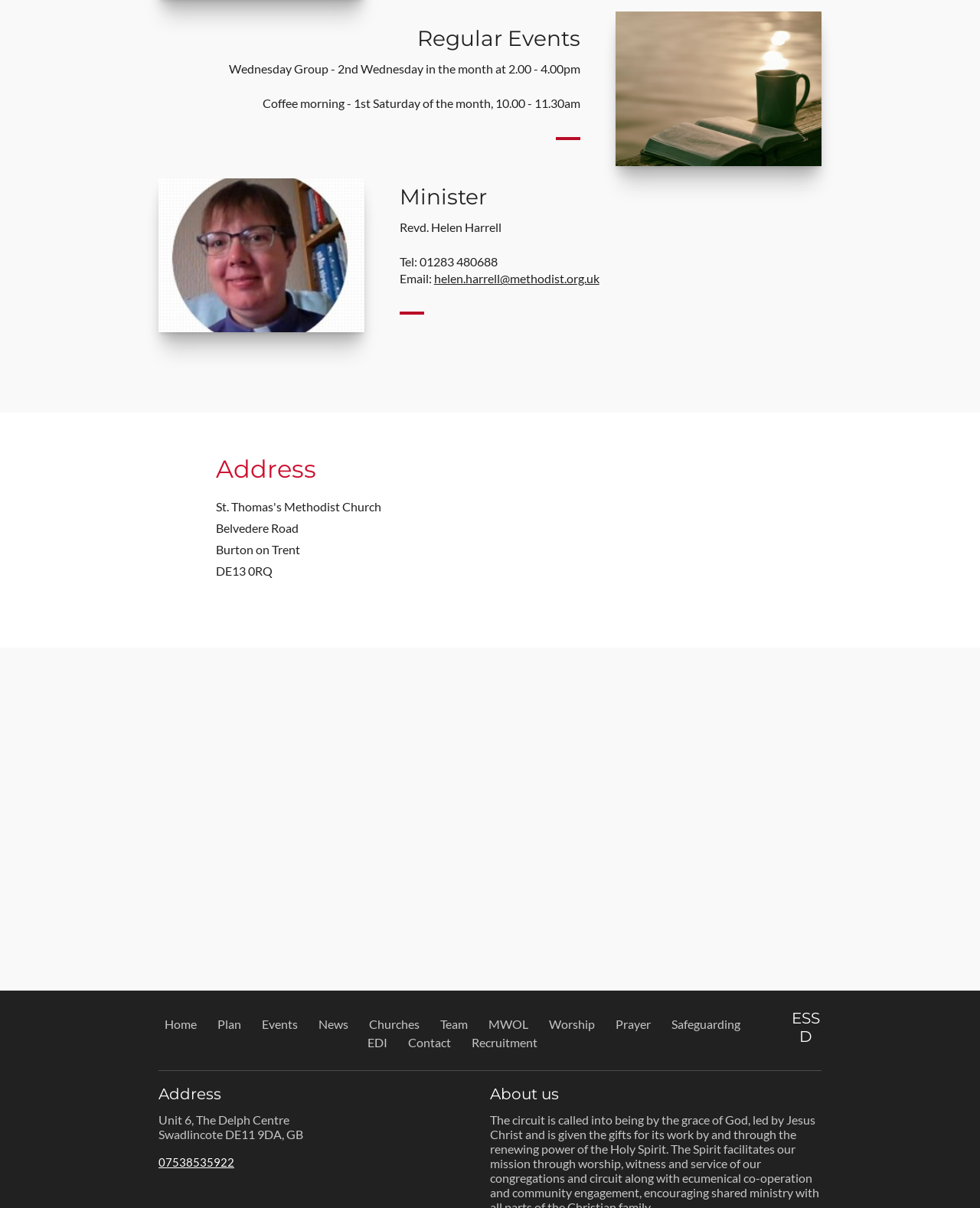Give the bounding box coordinates for this UI element: "About us". The coordinates should be four float numbers between 0 and 1, arranged as [left, top, right, bottom].

[0.5, 0.897, 0.838, 0.914]